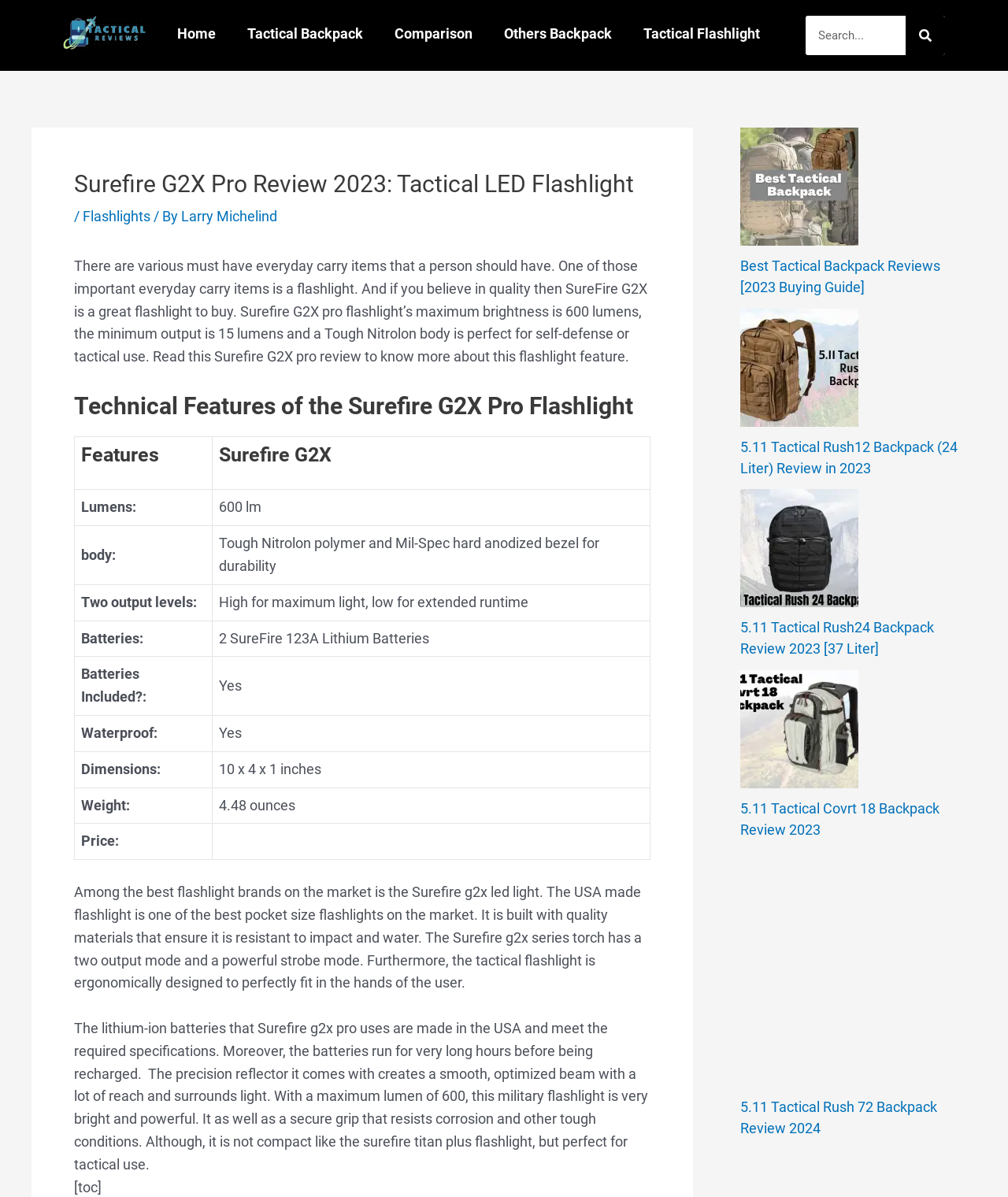What is the purpose of the precision reflector in the Surefire G2X Pro flashlight?
Based on the content of the image, thoroughly explain and answer the question.

The answer can be found in the paragraph that describes the features of the Surefire G2X Pro flashlight, where it is stated that the precision reflector 'creates a smooth, optimized beam with a lot of reach and surrounds light'.